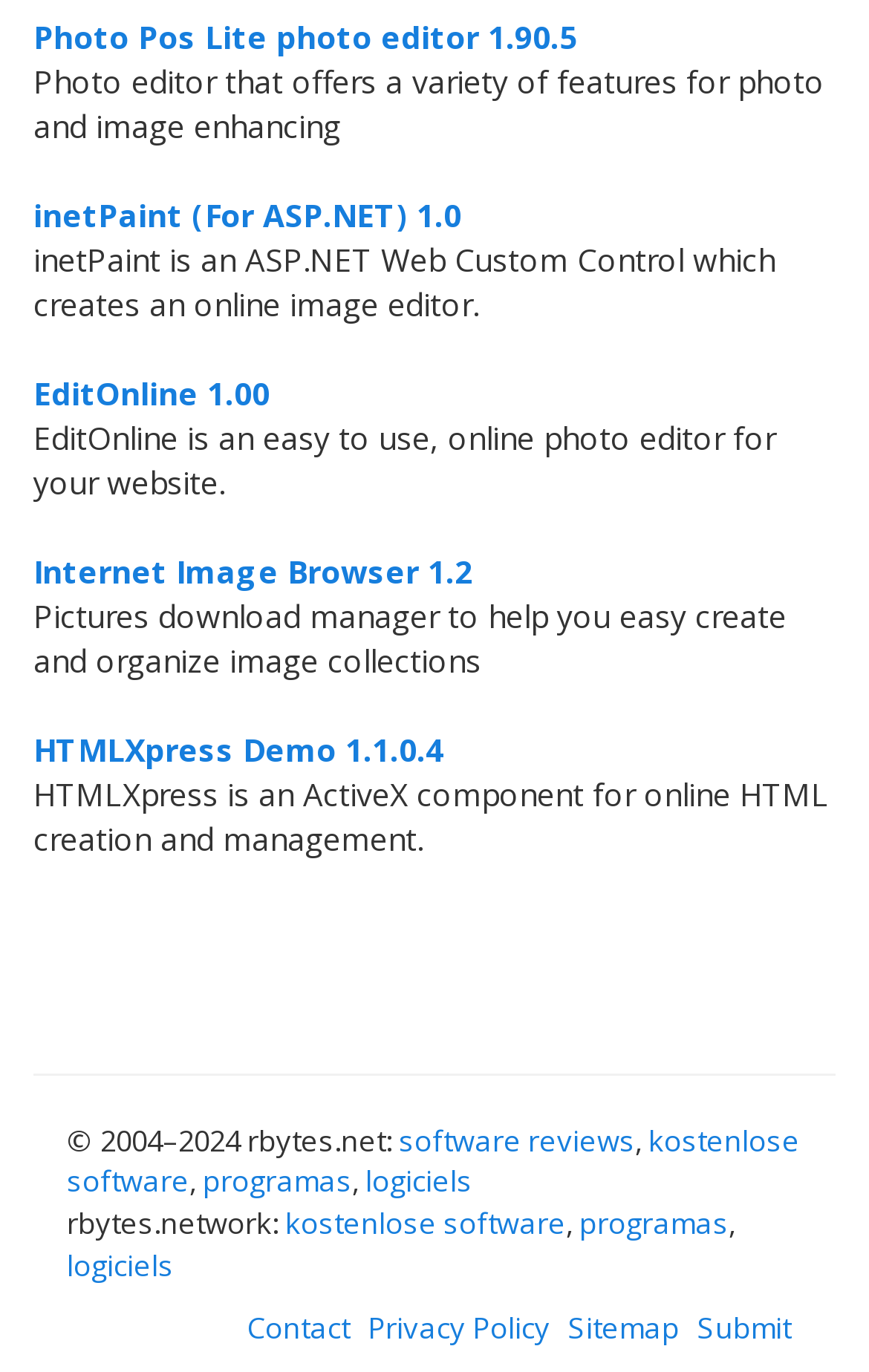How many language options are available for software reviews?
Can you provide a detailed and comprehensive answer to the question?

I found the links for software reviews in different languages, which are 'software reviews', 'kostenlose software', and 'logiciels'. This indicates that there are three language options available for software reviews.